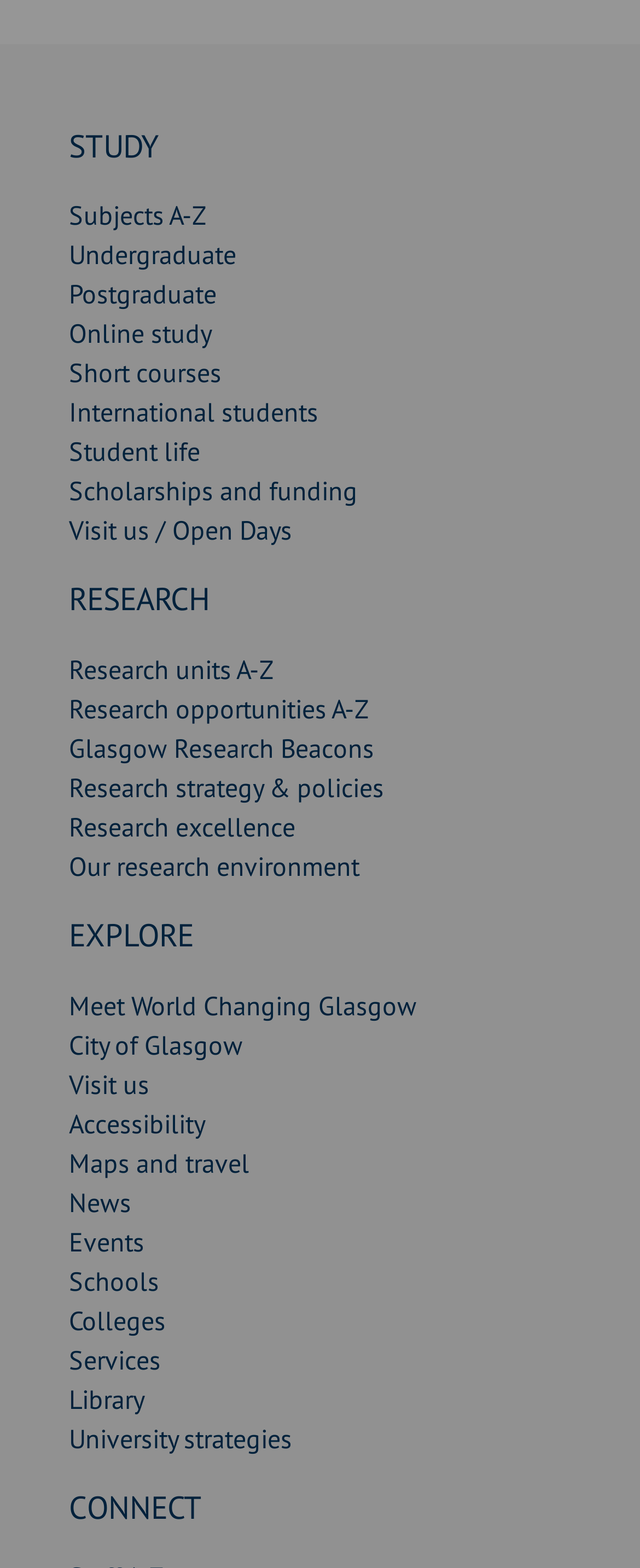Reply to the question with a single word or phrase:
What is the last link on this webpage?

CONNECT